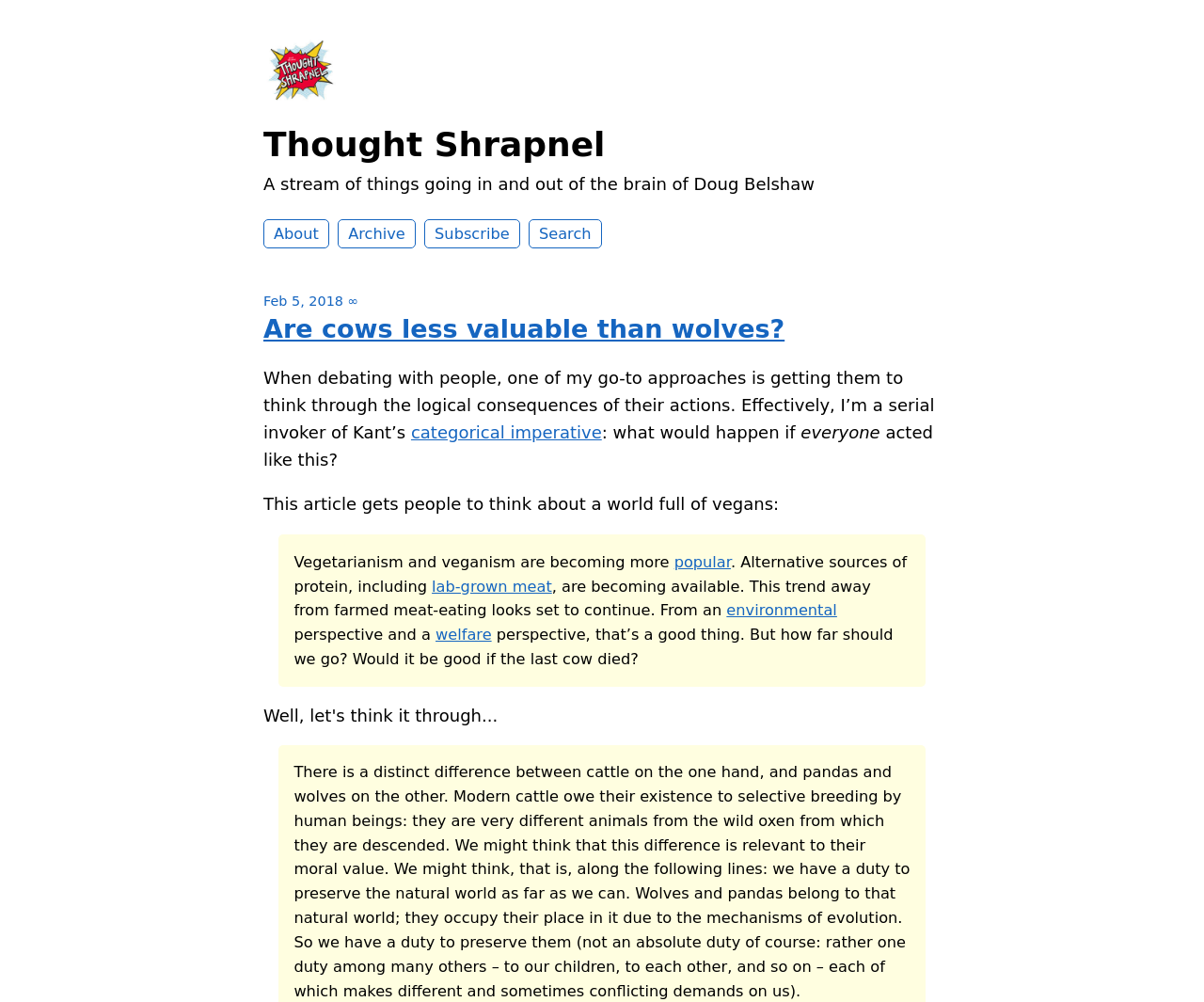Answer the question below in one word or phrase:
What is the author's opinion on the trend of vegetarianism and veganism?

It's a good thing